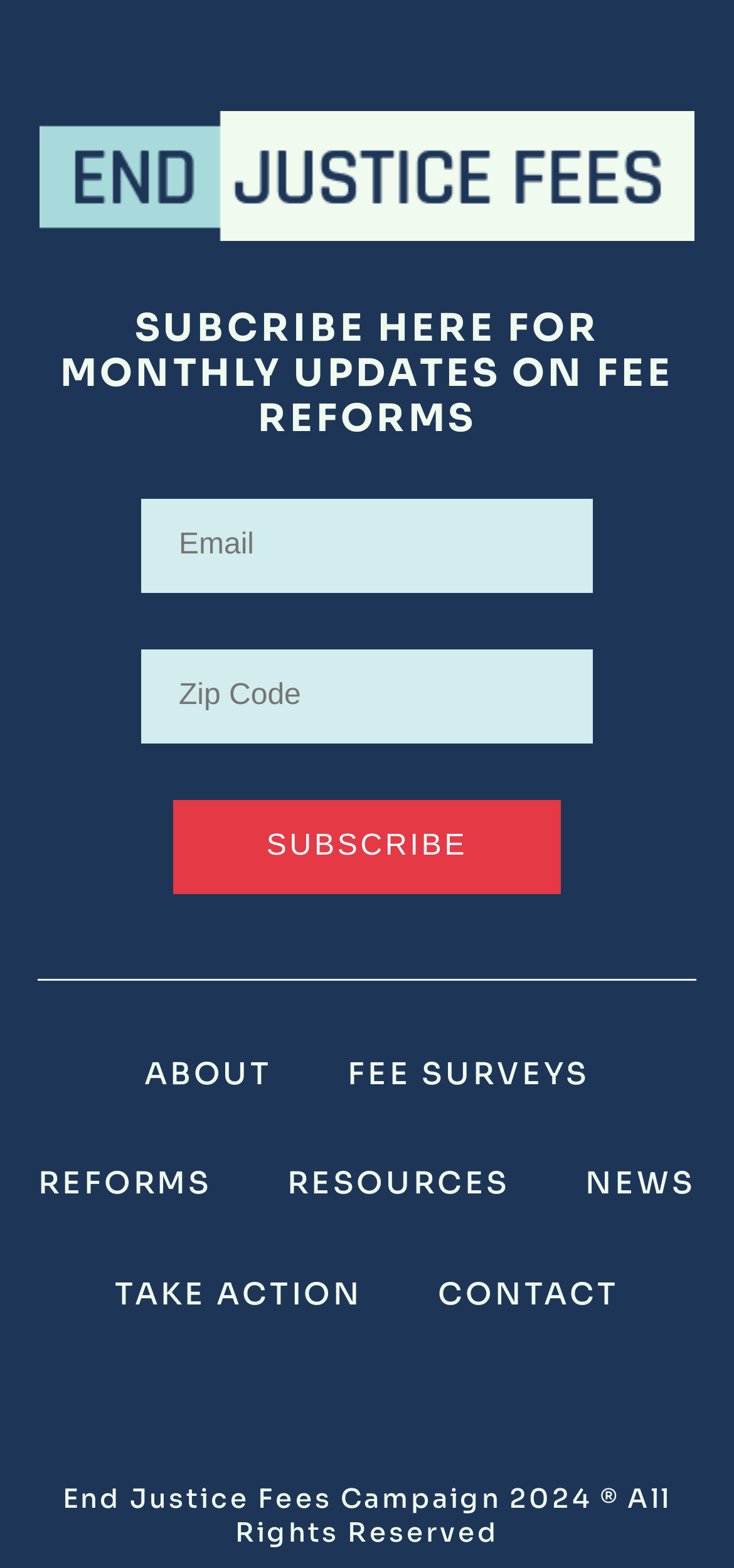How many sections are available on the webpage?
Provide a detailed answer to the question, using the image to inform your response.

The webpage appears to have 7 main sections, each corresponding to a link in the navigation menu: 'ABOUT', 'FEE SURVEYS', 'REFORMS', 'RESOURCES', 'NEWS', 'TAKE ACTION', and 'CONTACT'. These sections are likely the main areas of content on the webpage.